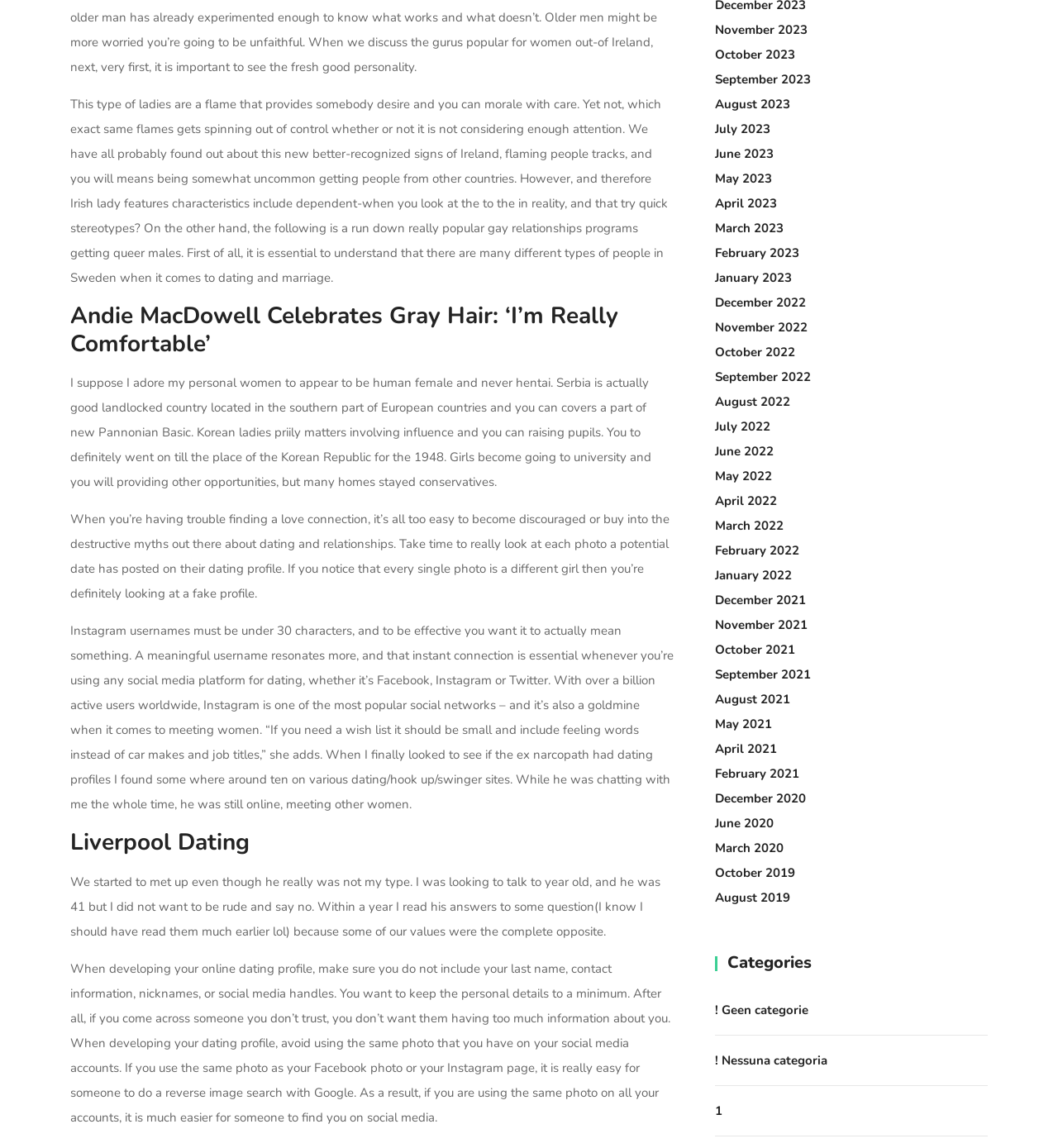Find the bounding box coordinates of the element's region that should be clicked in order to follow the given instruction: "Search for something". The coordinates should consist of four float numbers between 0 and 1, i.e., [left, top, right, bottom].

None